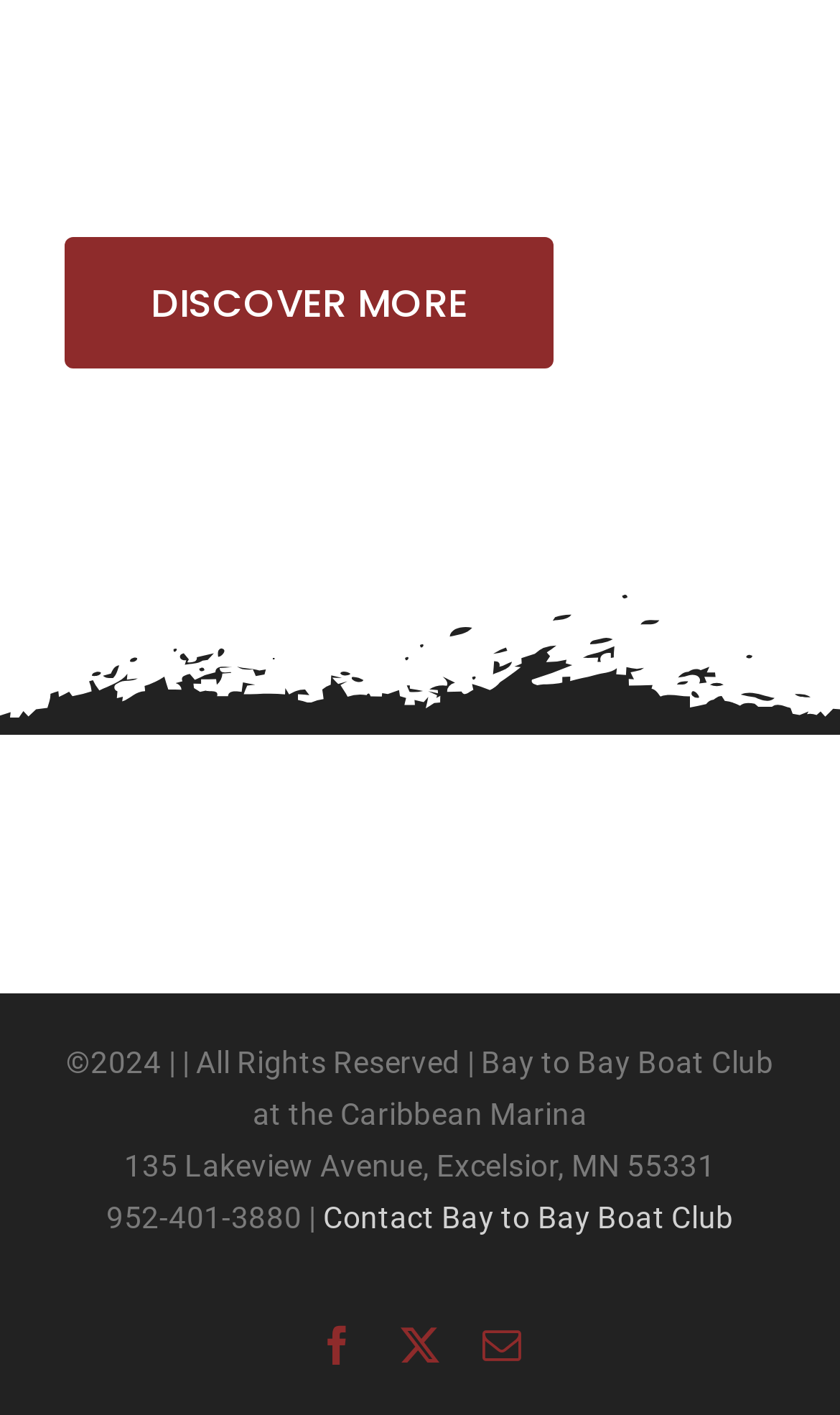Bounding box coordinates must be specified in the format (top-left x, top-left y, bottom-right x, bottom-right y). All values should be floating point numbers between 0 and 1. What are the bounding box coordinates of the UI element described as: Facebook

[0.379, 0.937, 0.425, 0.964]